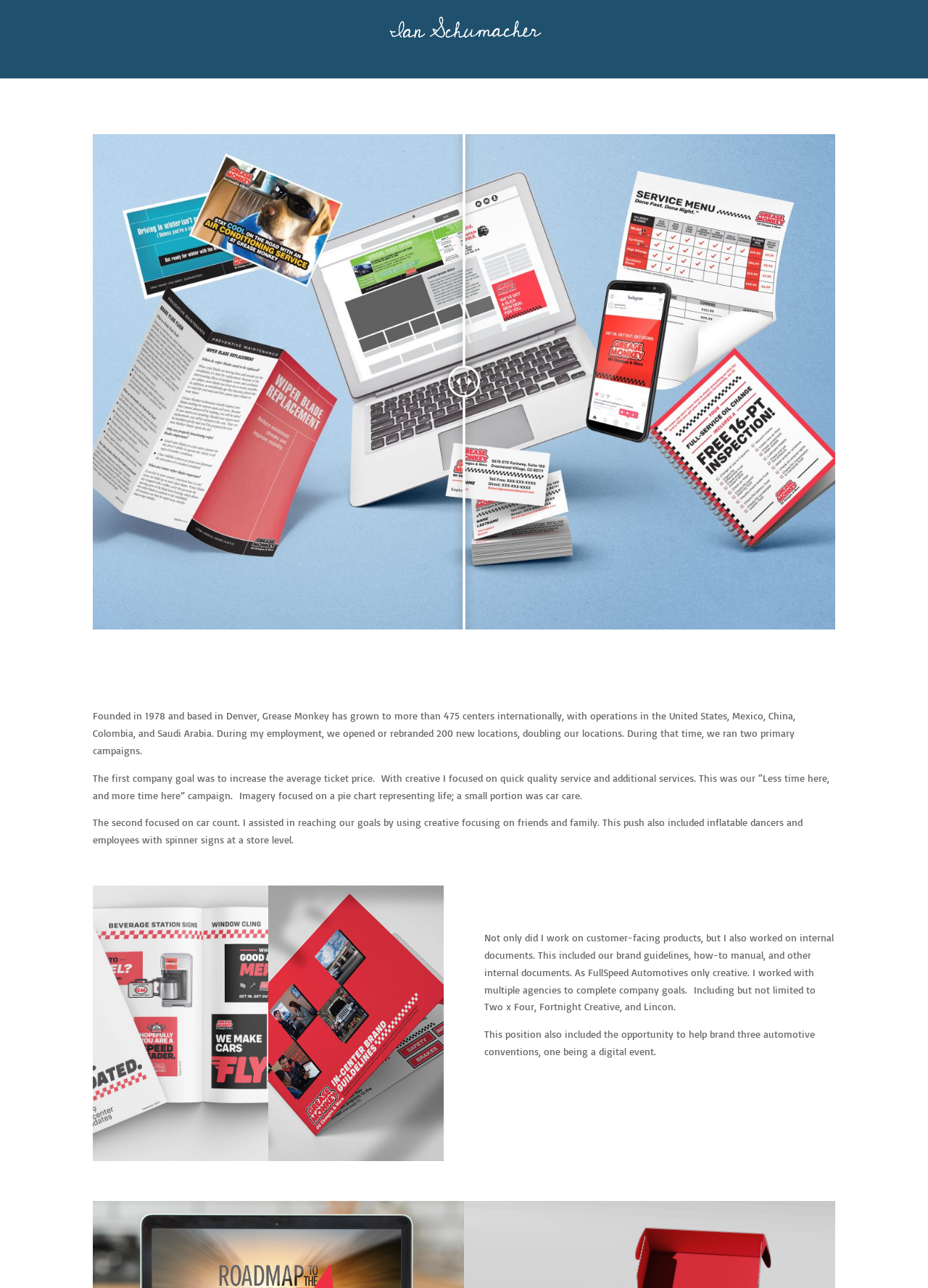What type of event is mentioned as being branded by Ian Schumacher?
Using the details shown in the screenshot, provide a comprehensive answer to the question.

The webpage mentions that Ian Schumacher had the opportunity to help brand three automotive conventions, one of which was a digital event, indicating that he was involved in branding events related to the automotive industry.